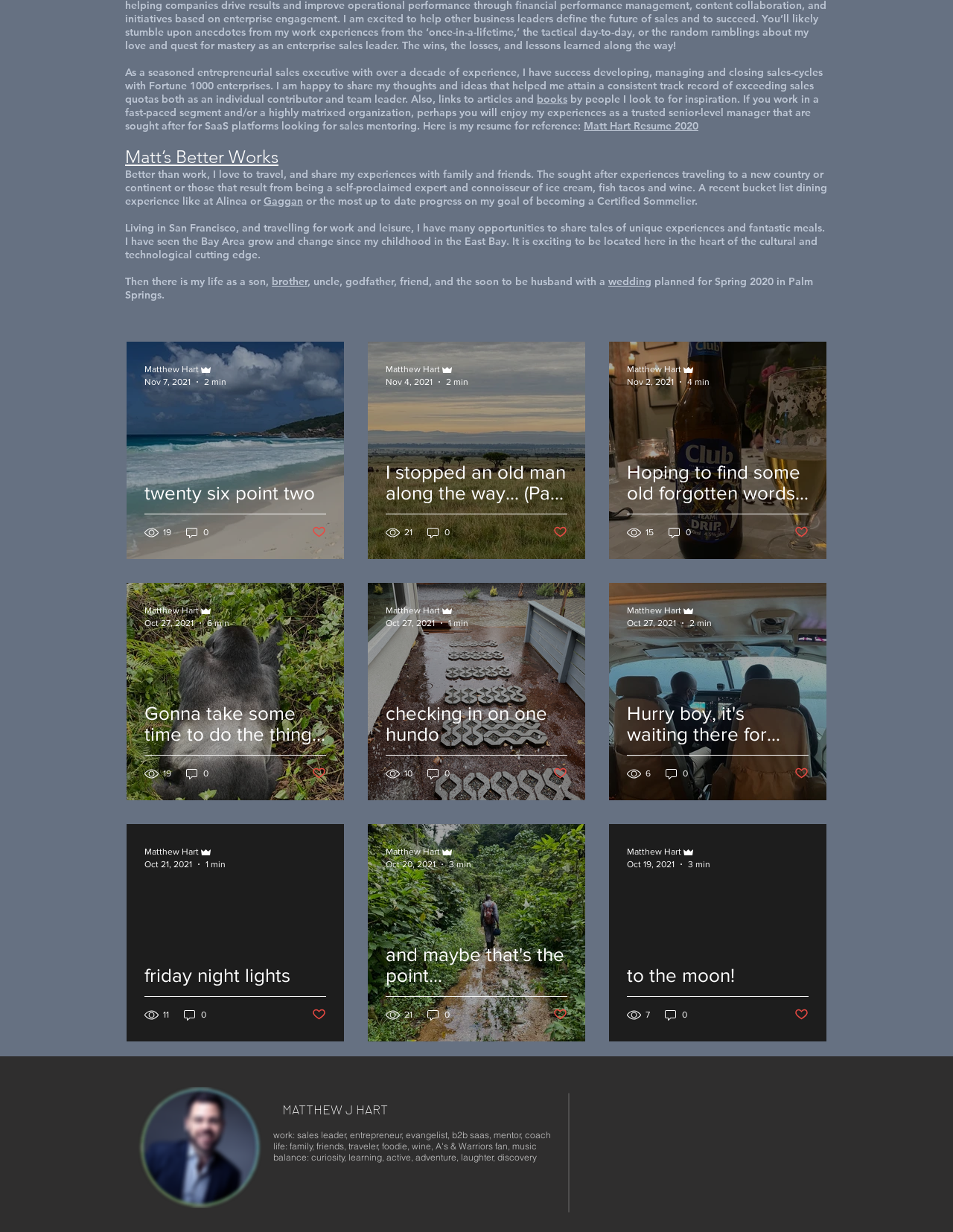Locate the bounding box coordinates of the clickable region necessary to complete the following instruction: "View Matt Hart's resume". Provide the coordinates in the format of four float numbers between 0 and 1, i.e., [left, top, right, bottom].

[0.612, 0.097, 0.733, 0.108]